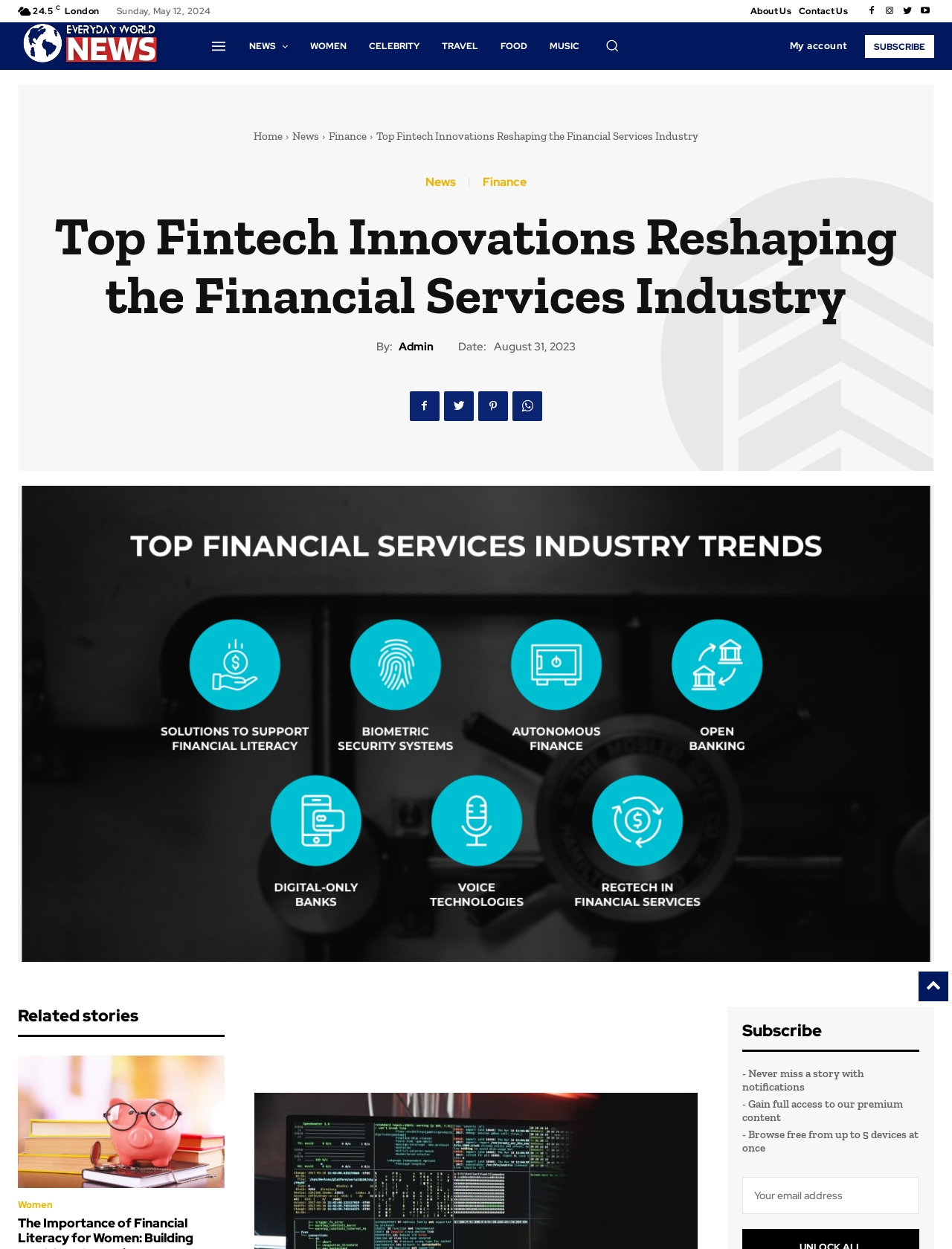Provide the bounding box coordinates for the UI element described in this sentence: "About Us". The coordinates should be four float values between 0 and 1, i.e., [left, top, right, bottom].

[0.788, 0.0, 0.831, 0.018]